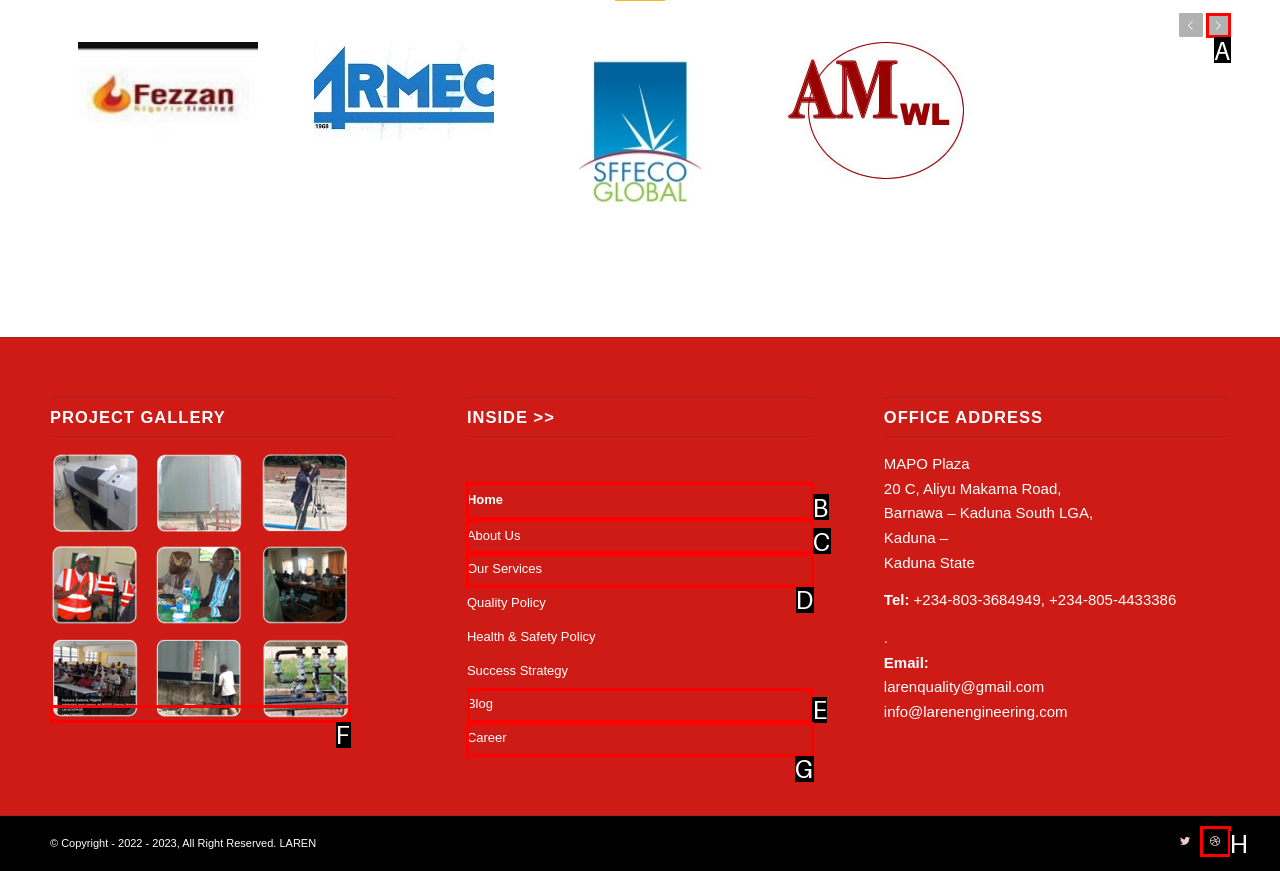Specify the letter of the UI element that should be clicked to achieve the following: Click on the 'Blog' link
Provide the corresponding letter from the choices given.

E